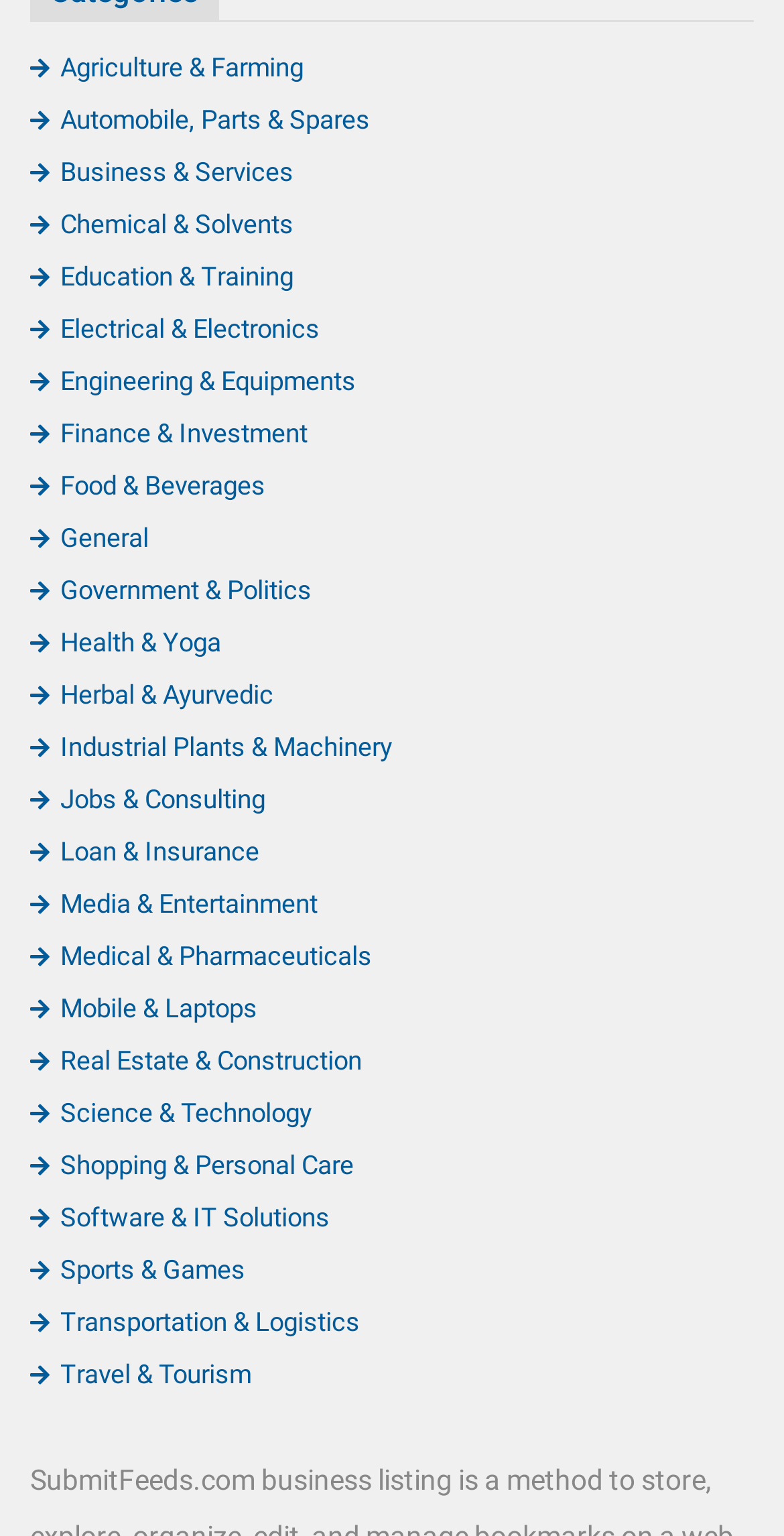Please respond to the question using a single word or phrase:
How many categories are listed?

27